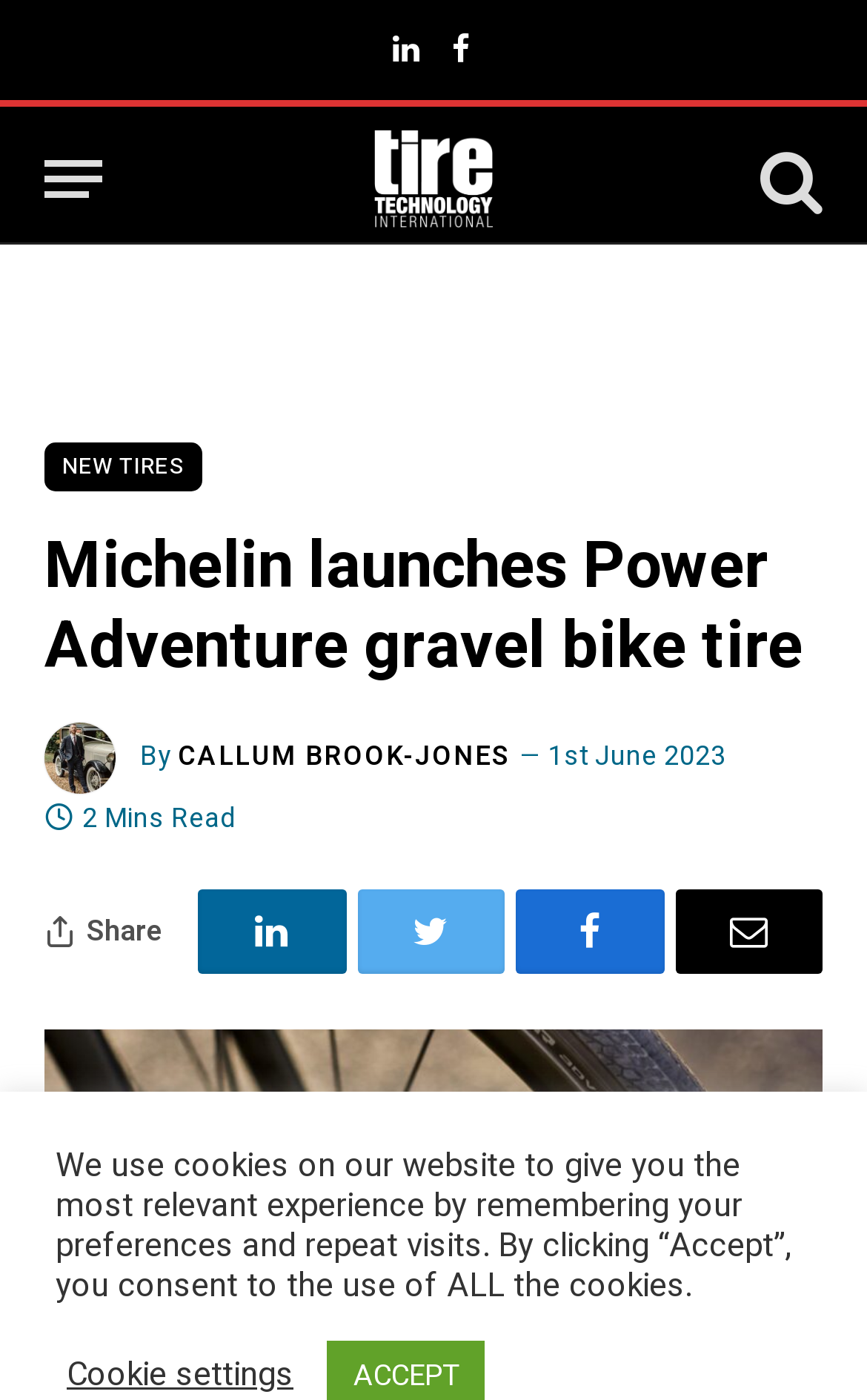Extract the text of the main heading from the webpage.

Michelin launches Power Adventure gravel bike tire